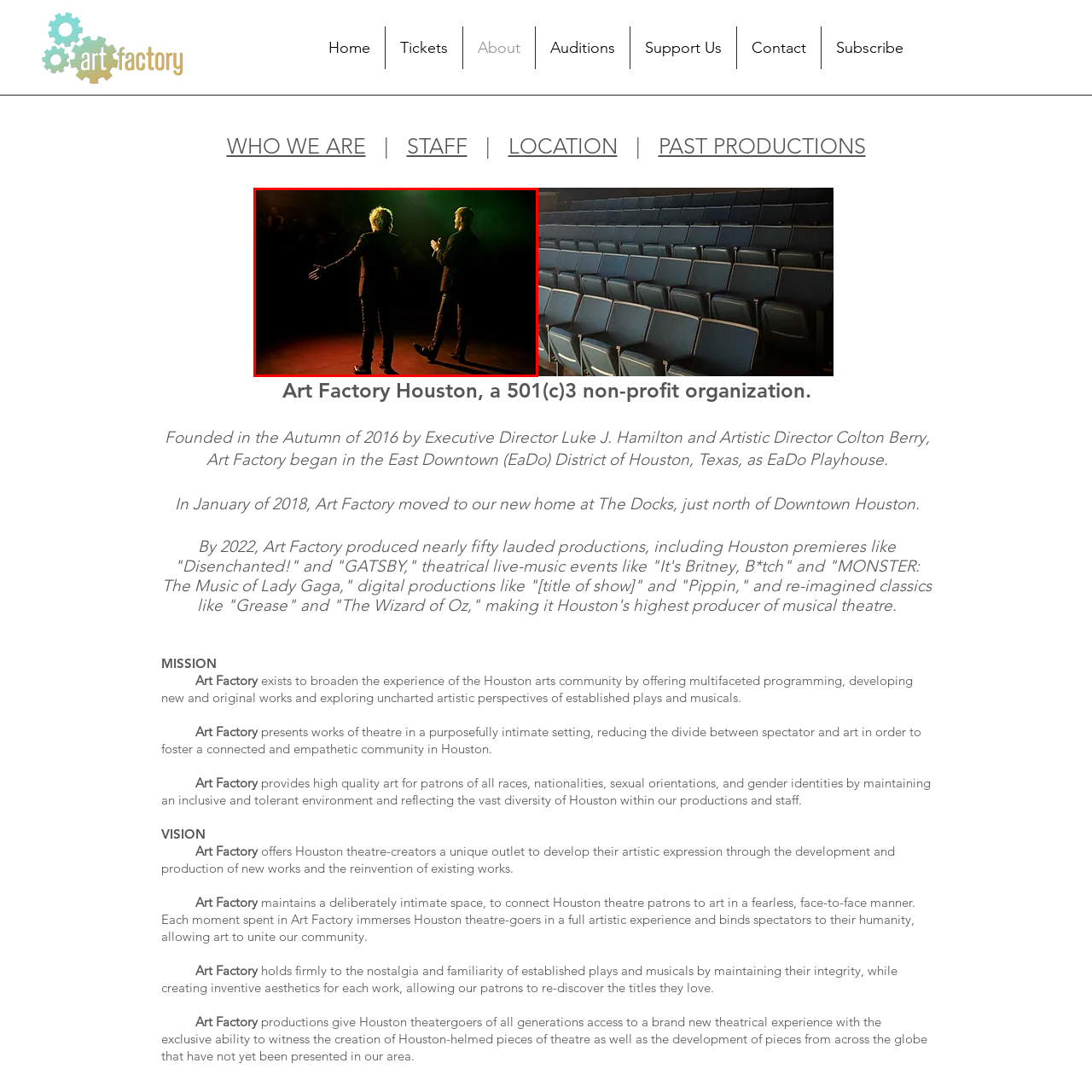What is the performer on the left doing?
Look at the image framed by the red bounding box and provide an in-depth response.

According to the caption, the performer on the left is gesturing outward, which suggests that they are inviting interaction with the audience.